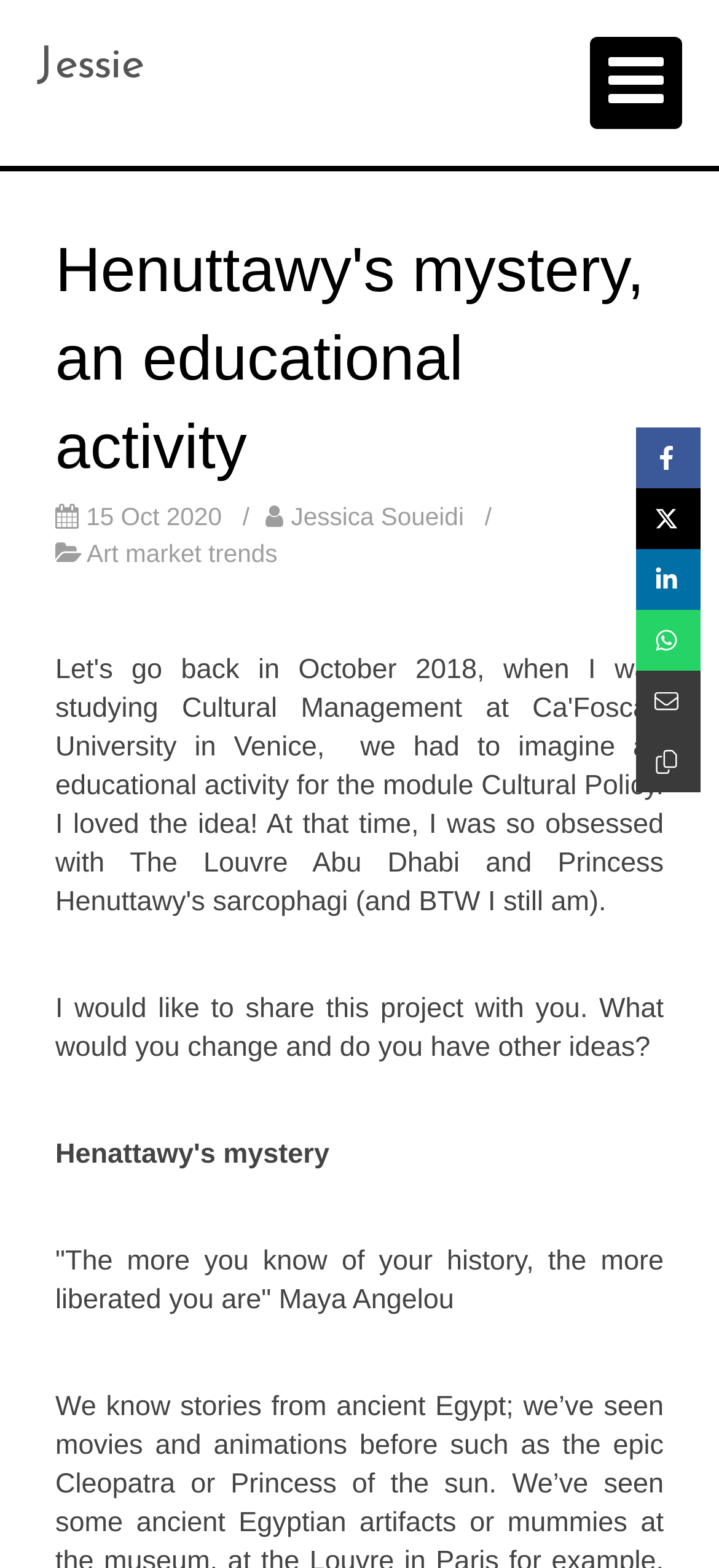Determine the bounding box coordinates for the HTML element mentioned in the following description: "Art market trends". The coordinates should be a list of four floats ranging from 0 to 1, represented as [left, top, right, bottom].

[0.077, 0.342, 0.412, 0.364]